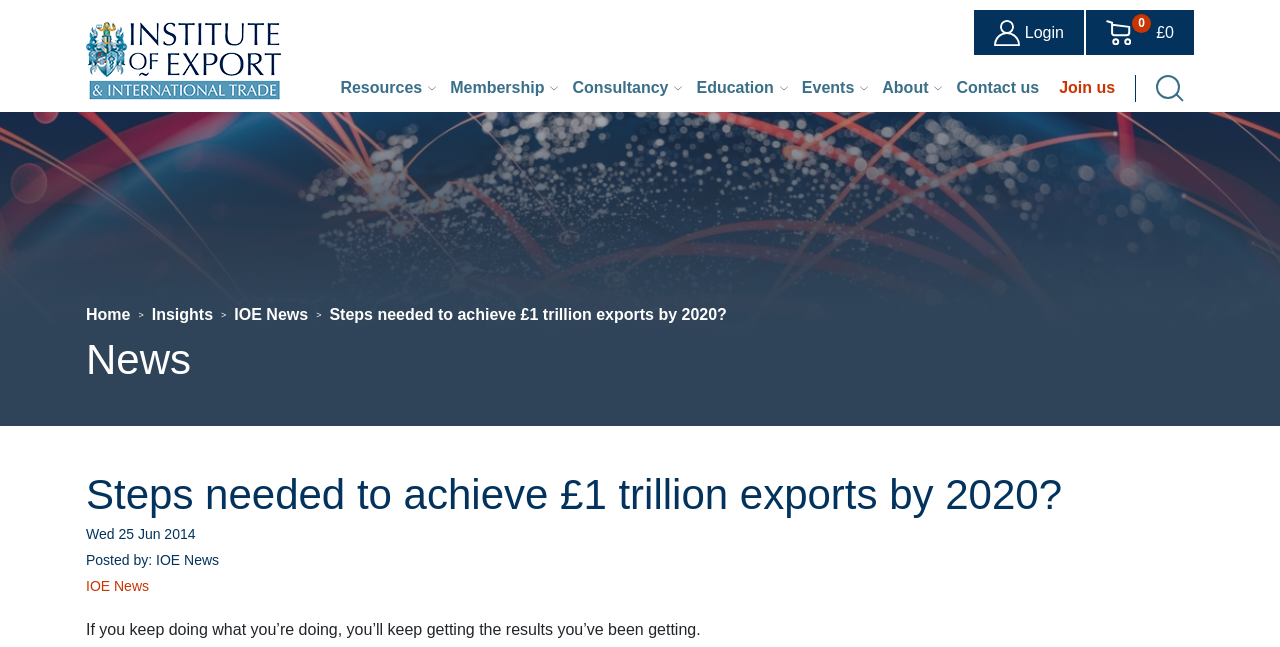Please locate the bounding box coordinates of the element that should be clicked to achieve the given instruction: "Login to the website".

[0.761, 0.015, 0.847, 0.085]